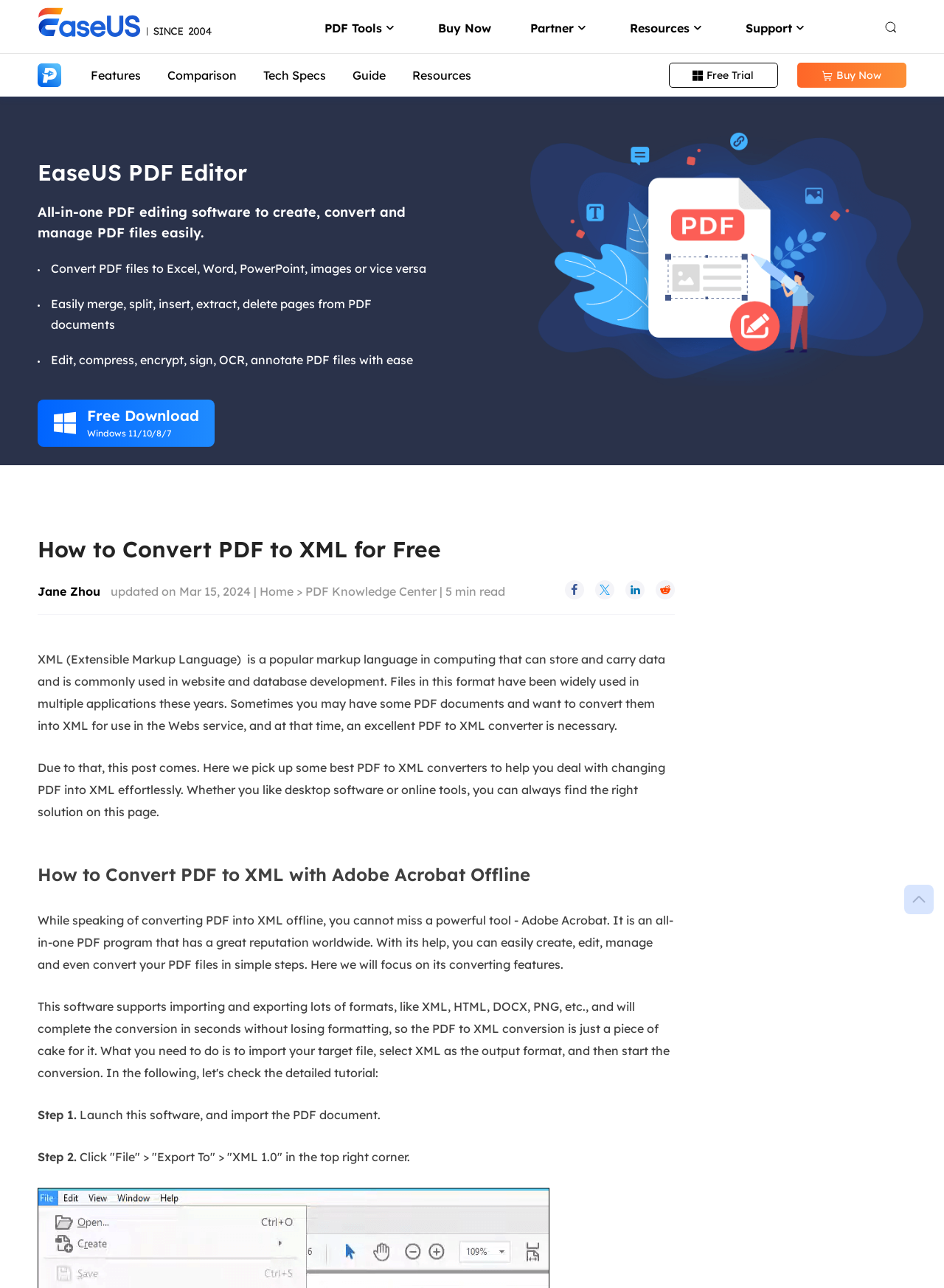Please identify the bounding box coordinates of the area that needs to be clicked to fulfill the following instruction: "Enter text in the search box."

[0.0, 0.732, 0.16, 0.745]